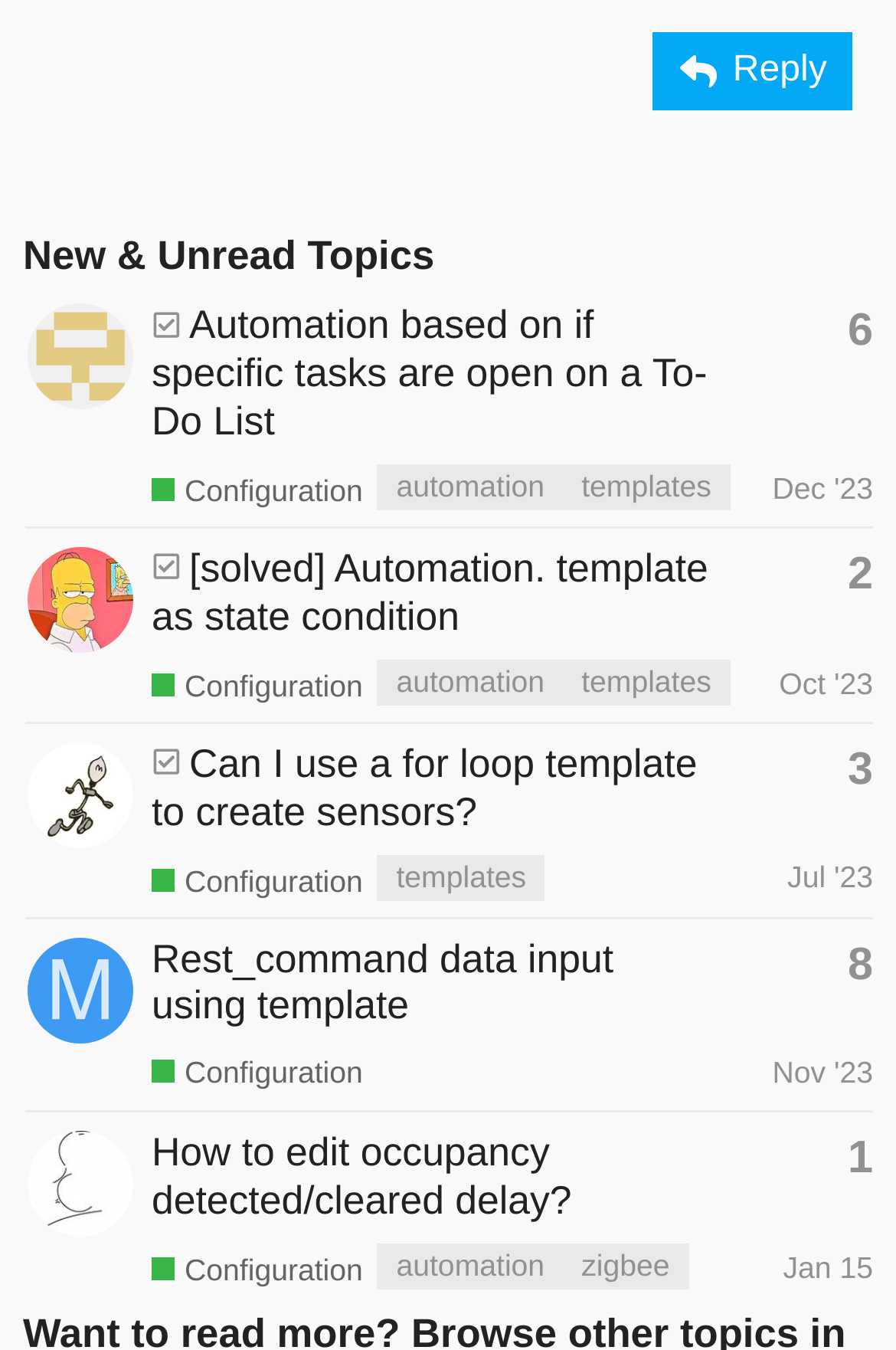Using the element description Rest_command data input using template, predict the bounding box coordinates for the UI element. Provide the coordinates in (top-left x, top-left y, bottom-right x, bottom-right y) format with values ranging from 0 to 1.

[0.169, 0.693, 0.685, 0.762]